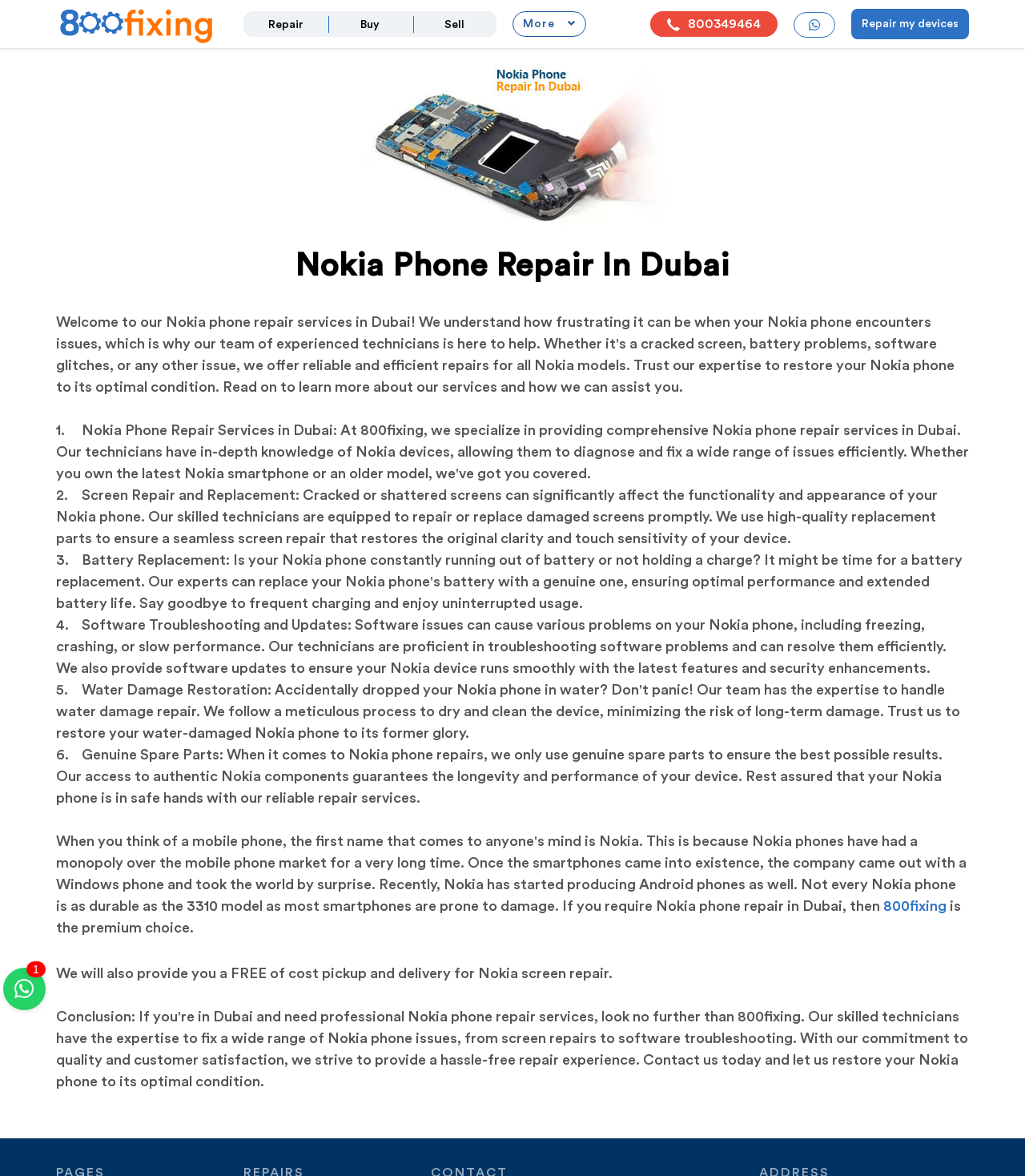Given the element description: "800fixing", predict the bounding box coordinates of the UI element it refers to, using four float numbers between 0 and 1, i.e., [left, top, right, bottom].

[0.862, 0.764, 0.923, 0.777]